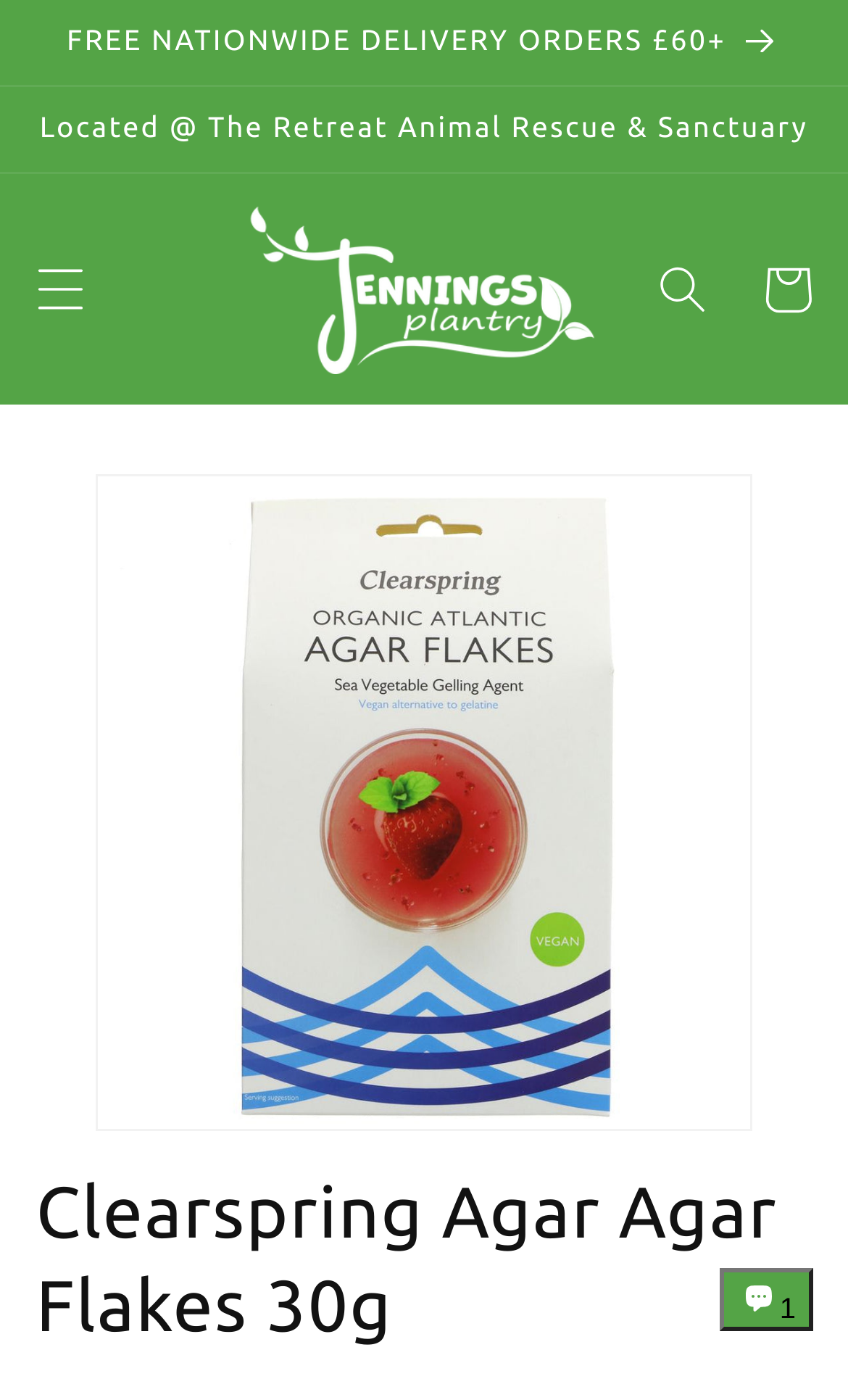Provide a thorough description of this webpage.

Here is the detailed description of the webpage:

At the top of the page, there is an announcement section that spans the entire width of the page, with a link to "FREE NATIONWIDE DELIVERY ORDERS £60+" and another announcement below it with the text "Located @ The Retreat Animal Rescue & Sanctuary".

To the right of the announcement section, there is a menu button labeled "Menu" and a link to "Jennings Plantry" accompanied by an image of the same name. Below these elements, there is a search button and a link to "Cart" at the top right corner of the page.

The main content of the page is a gallery viewer that occupies most of the page's width and height, with a heading "Clearspring Agar Agar Flakes 30g" at the top. Within the gallery viewer, there is a chat window button at the bottom right corner, which is currently expanded and contains an image.

Overall, the page has a prominent announcement section at the top, followed by navigation elements and a main content area that showcases the product "Clearspring Agar Agar Flakes 30g" with a chat window feature.